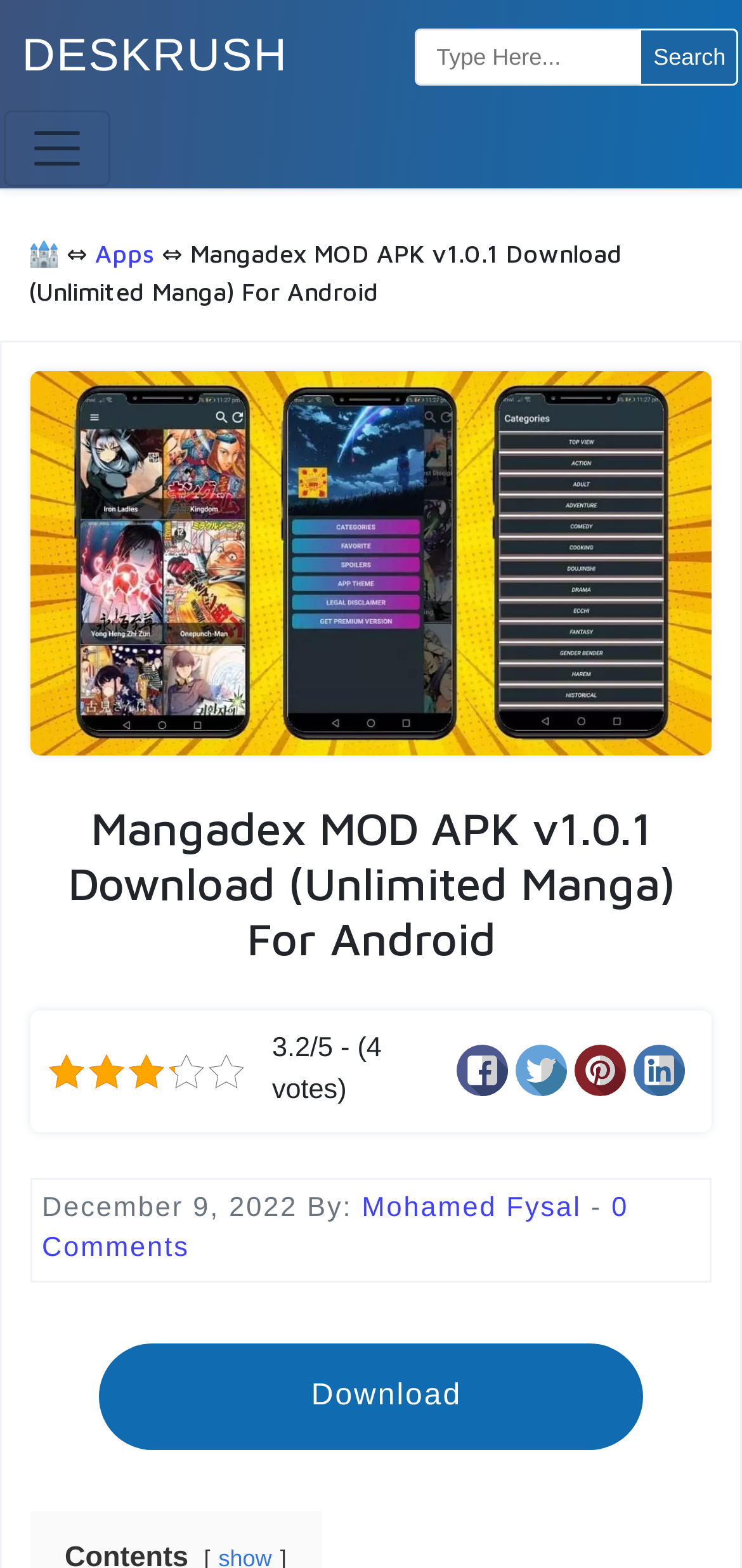Determine the bounding box coordinates for the element that should be clicked to follow this instruction: "Request Information from Michigan Tech". The coordinates should be given as four float numbers between 0 and 1, in the format [left, top, right, bottom].

None